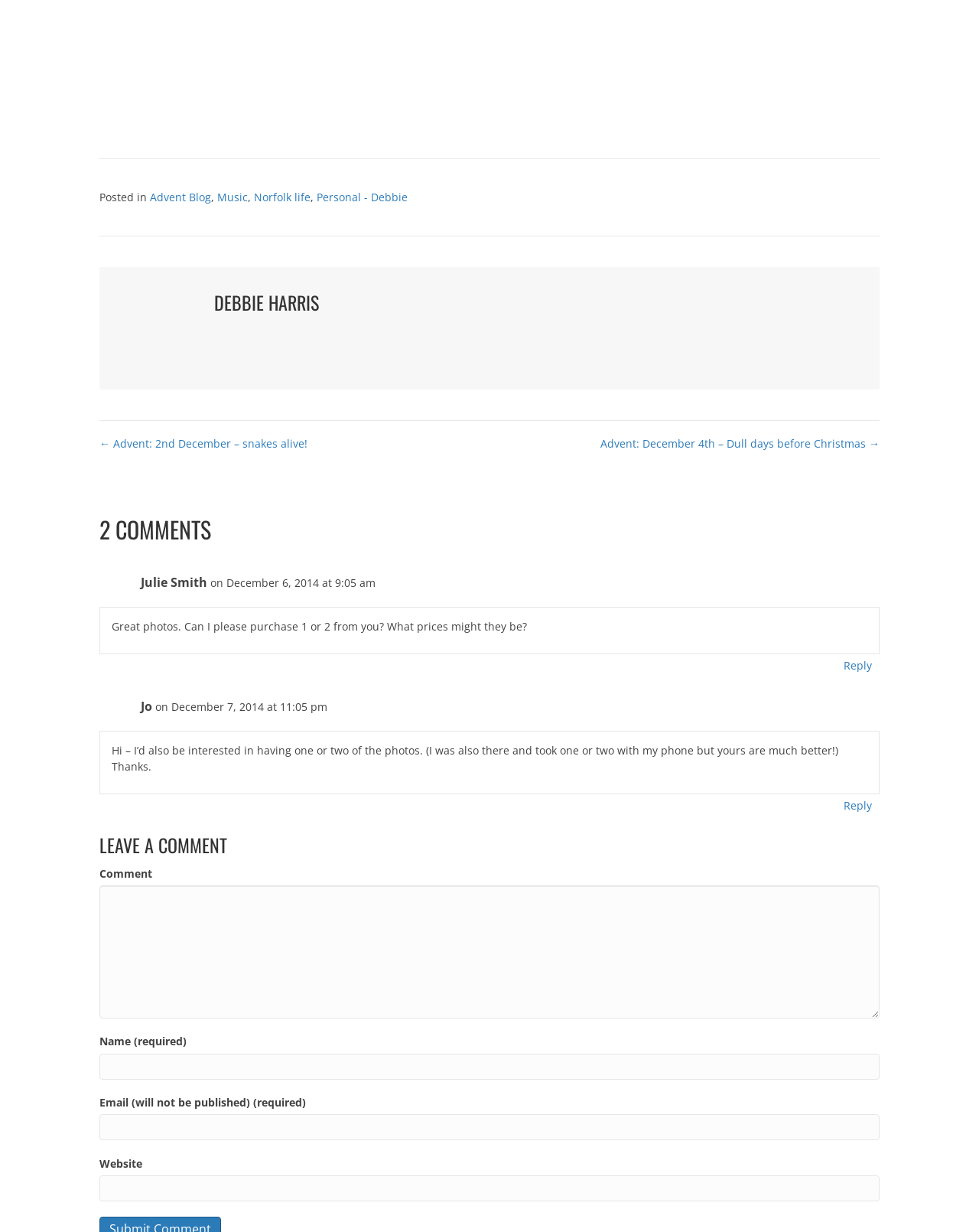Provide a one-word or short-phrase answer to the question:
What is the purpose of the textboxes at the bottom of the page?

Leave a comment